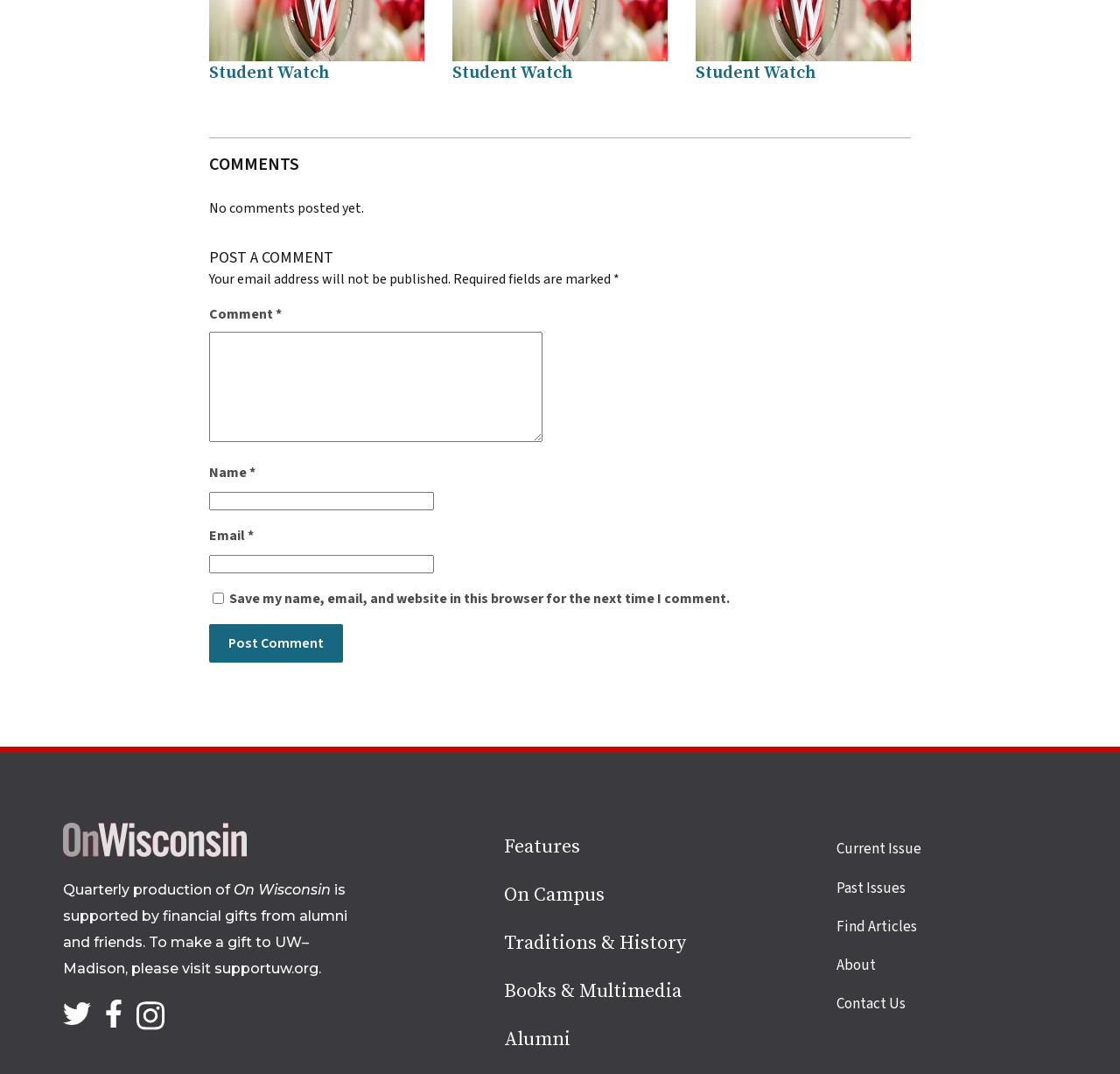Find and indicate the bounding box coordinates of the region you should select to follow the given instruction: "Click on the 'Student Watch' link".

[0.187, 0.058, 0.294, 0.078]